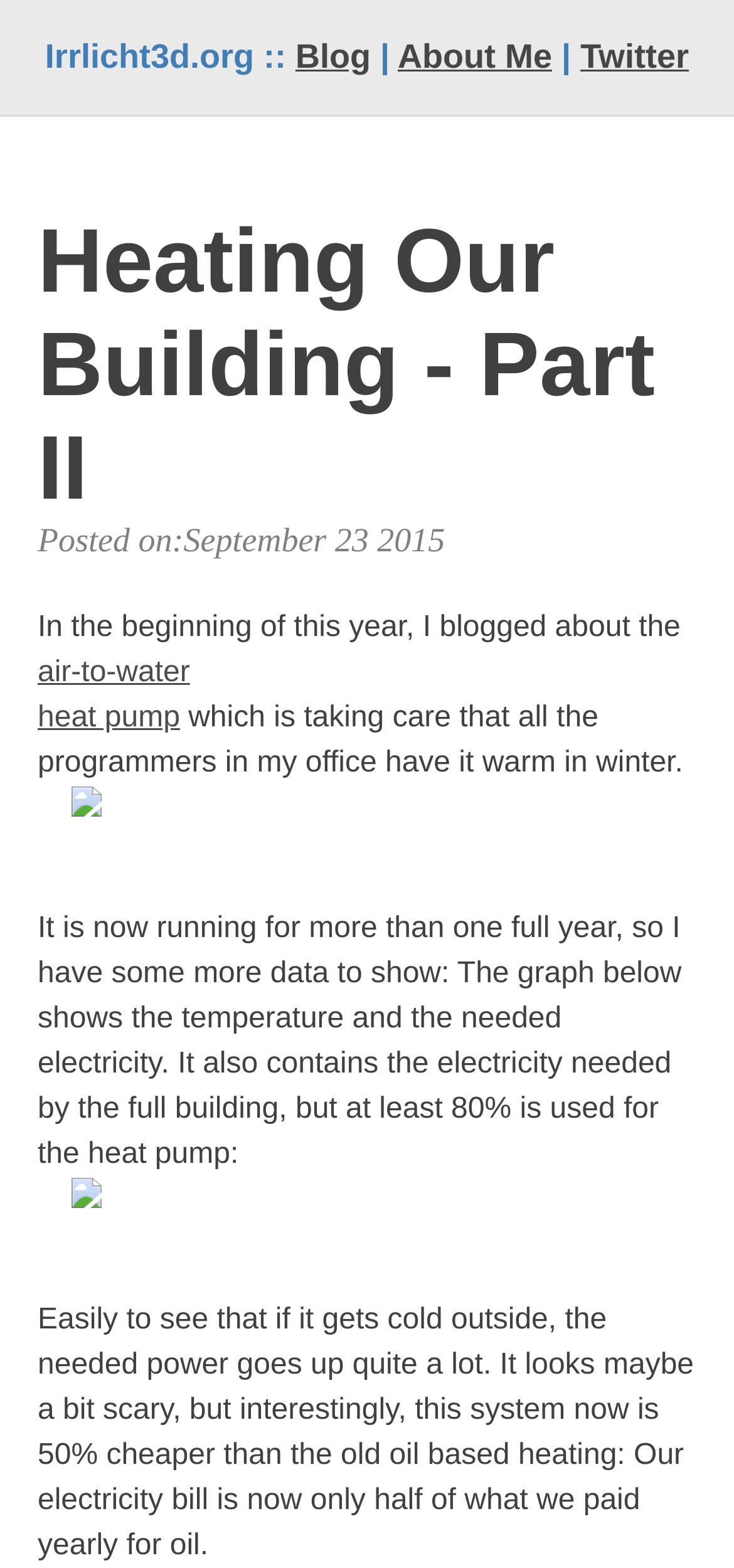Your task is to find and give the main heading text of the webpage.

Heating Our Building - Part II